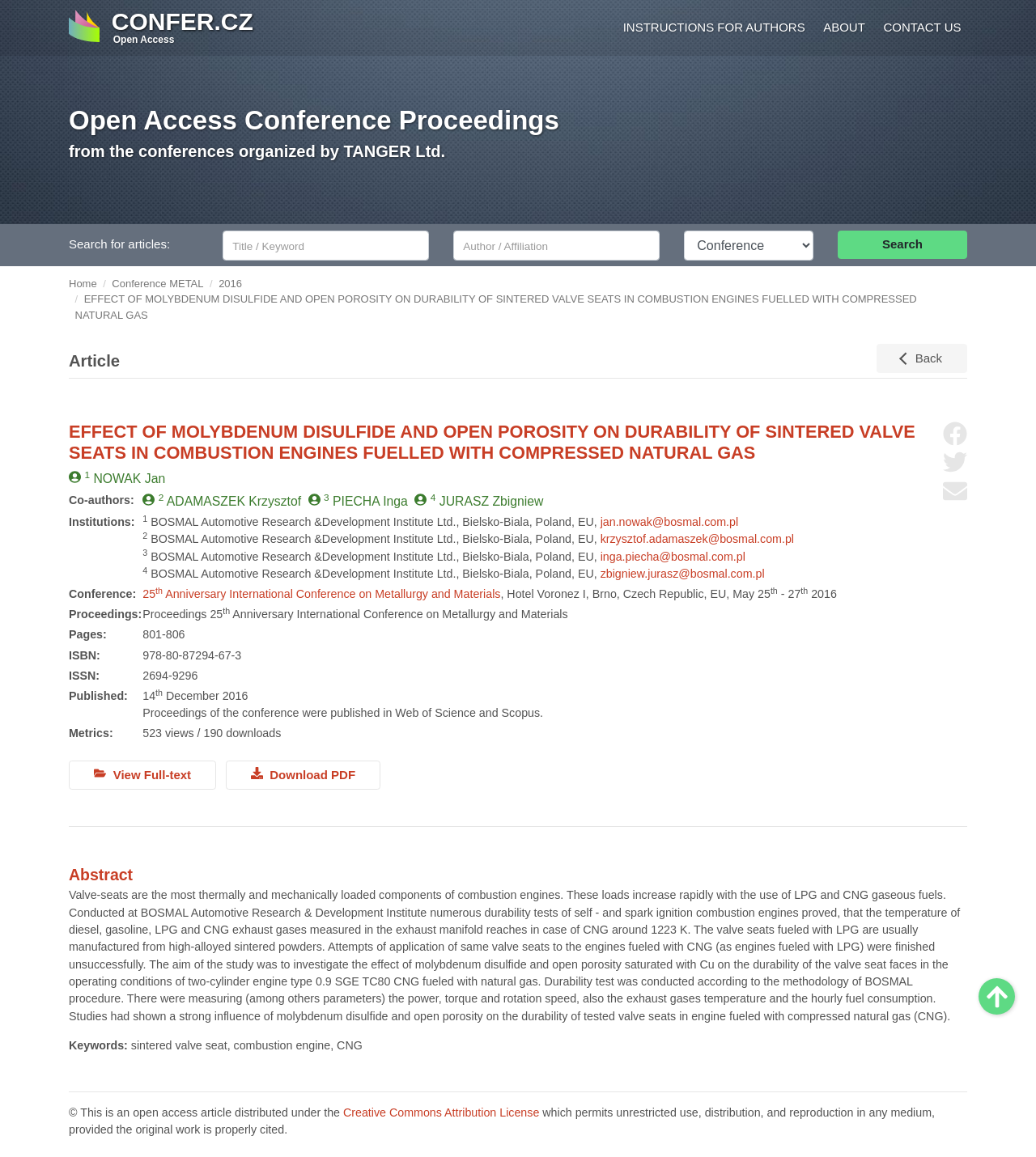For the given element description Department of Mechanical Engineering, determine the bounding box coordinates of the UI element. The coordinates should follow the format (top-left x, top-left y, bottom-right x, bottom-right y) and be within the range of 0 to 1.

None